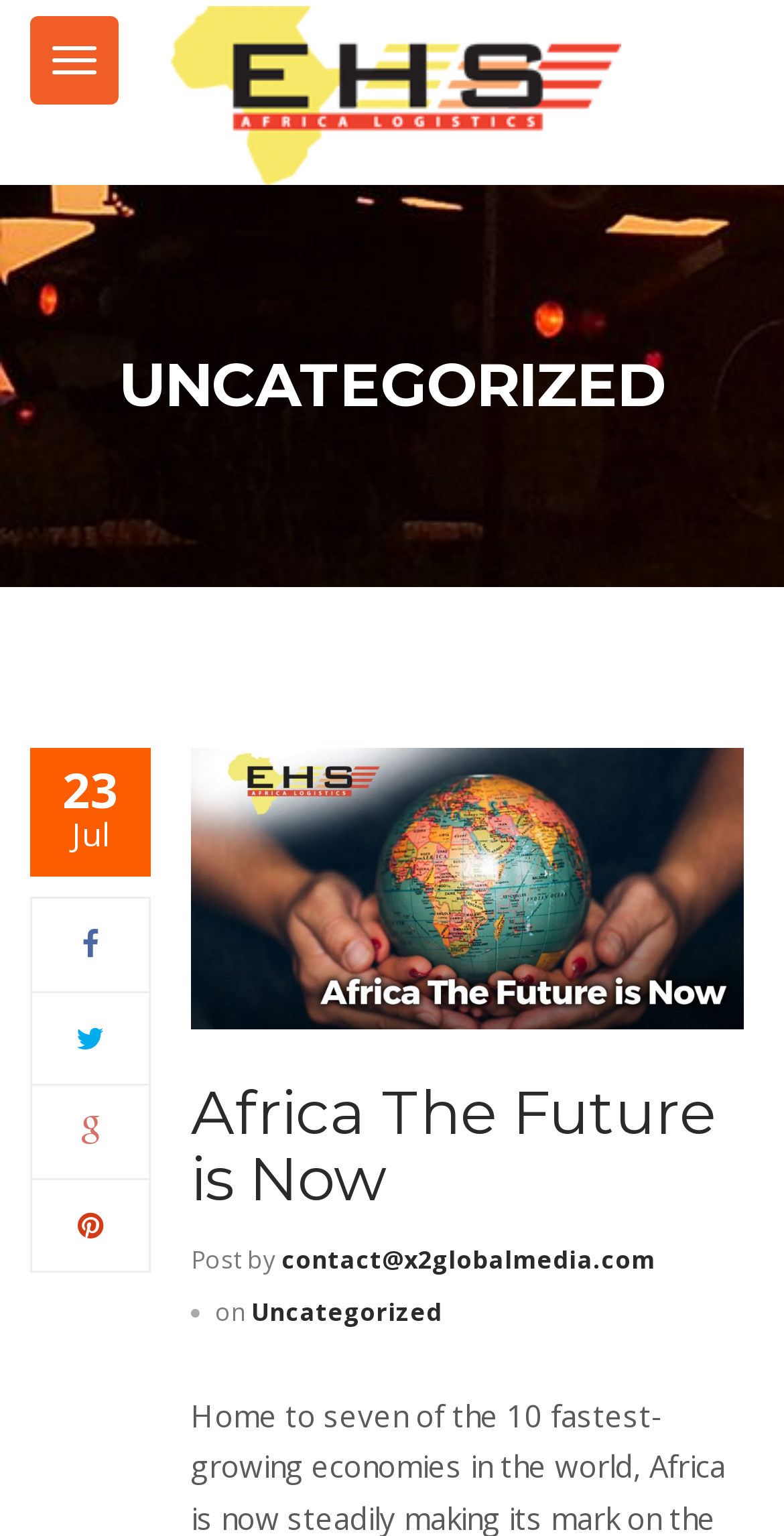Given the element description, predict the bounding box coordinates in the format (top-left x, top-left y, bottom-right x, bottom-right y). Make sure all values are between 0 and 1. Here is the element description: Africa The Future is Now

[0.244, 0.7, 0.913, 0.791]